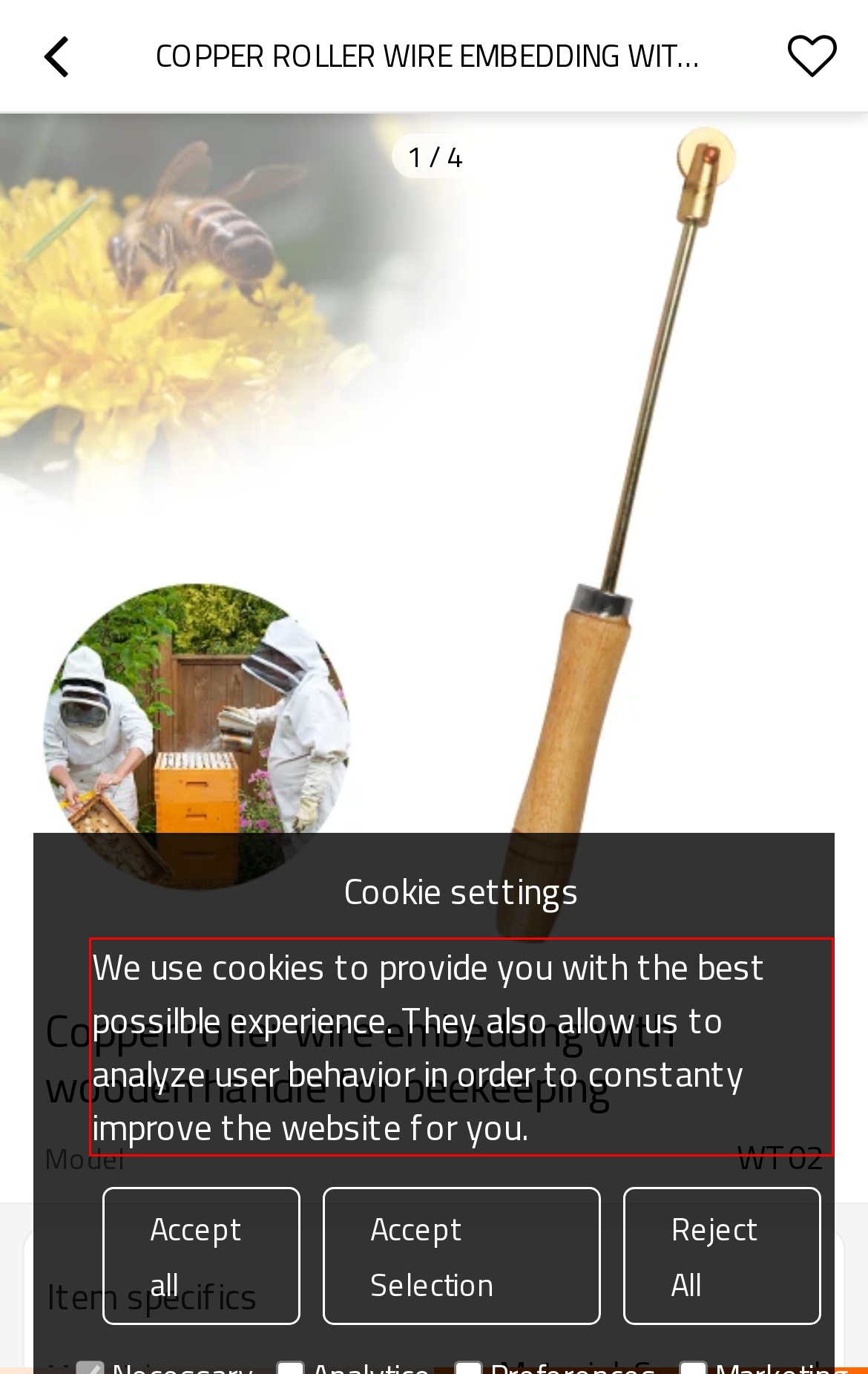The screenshot you have been given contains a UI element surrounded by a red rectangle. Use OCR to read and extract the text inside this red rectangle.

We use cookies to provide you with the best possilble experience. They also allow us to analyze user behavior in order to constanty improve the website for you.